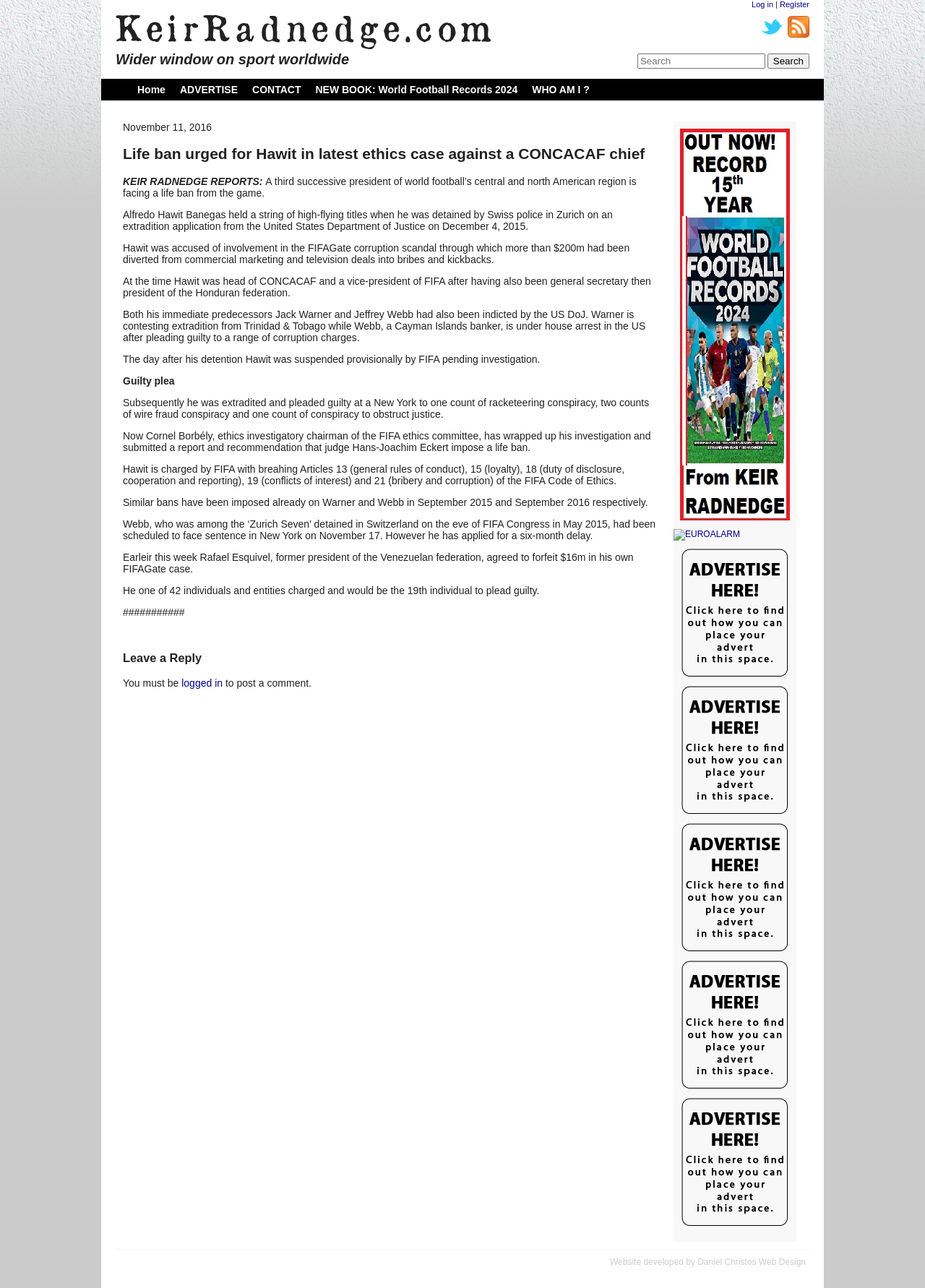What is the name of the website?
Please provide a comprehensive answer based on the contents of the image.

The name of the website can be found at the top of the webpage, where it says 'Life ban urged for Hawit in latest ethics case against a CONCACAF chief | KeirRadnedge.com'. The website's name is 'KeirRadnedge.com'.